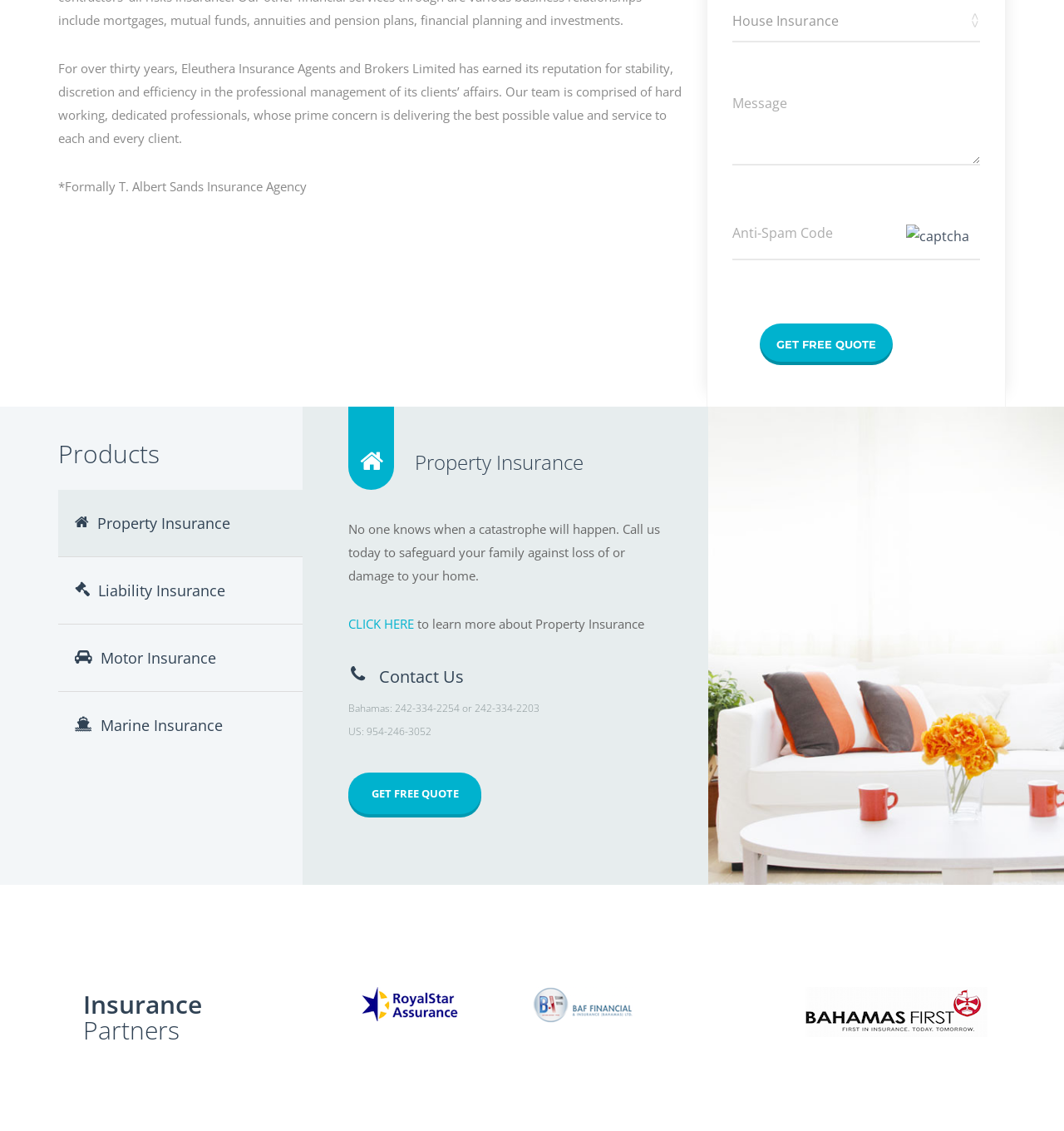What is the company's former name?
Look at the webpage screenshot and answer the question with a detailed explanation.

The company's former name can be found in the static text '*Formally T. Albert Sands Insurance Agency', which indicates that Eleuthera Insurance Agents and Brokers Limited was formerly known as T. Albert Sands Insurance Agency.